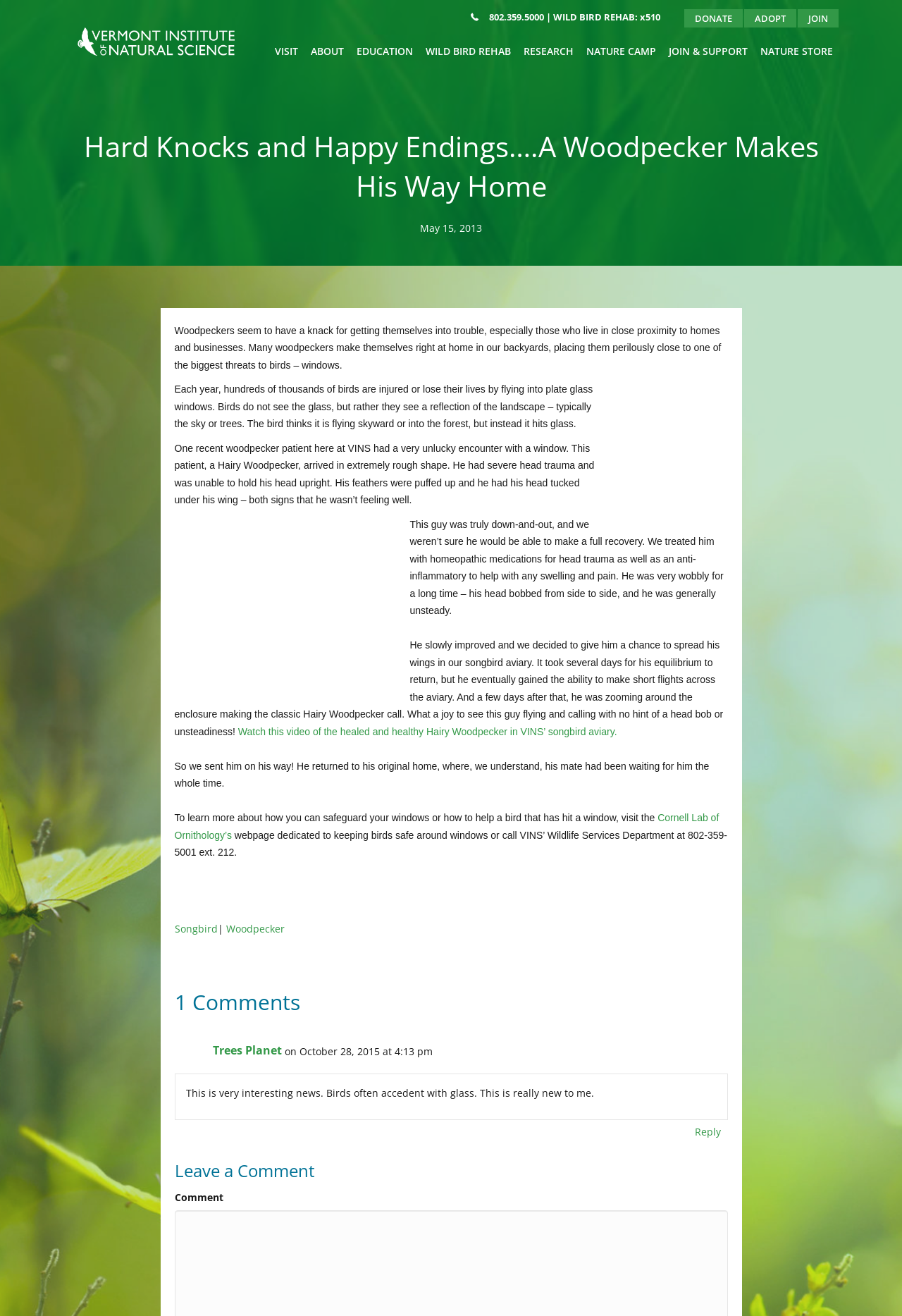Identify the coordinates of the bounding box for the element that must be clicked to accomplish the instruction: "Learn more about safeguarding windows".

[0.193, 0.617, 0.663, 0.626]